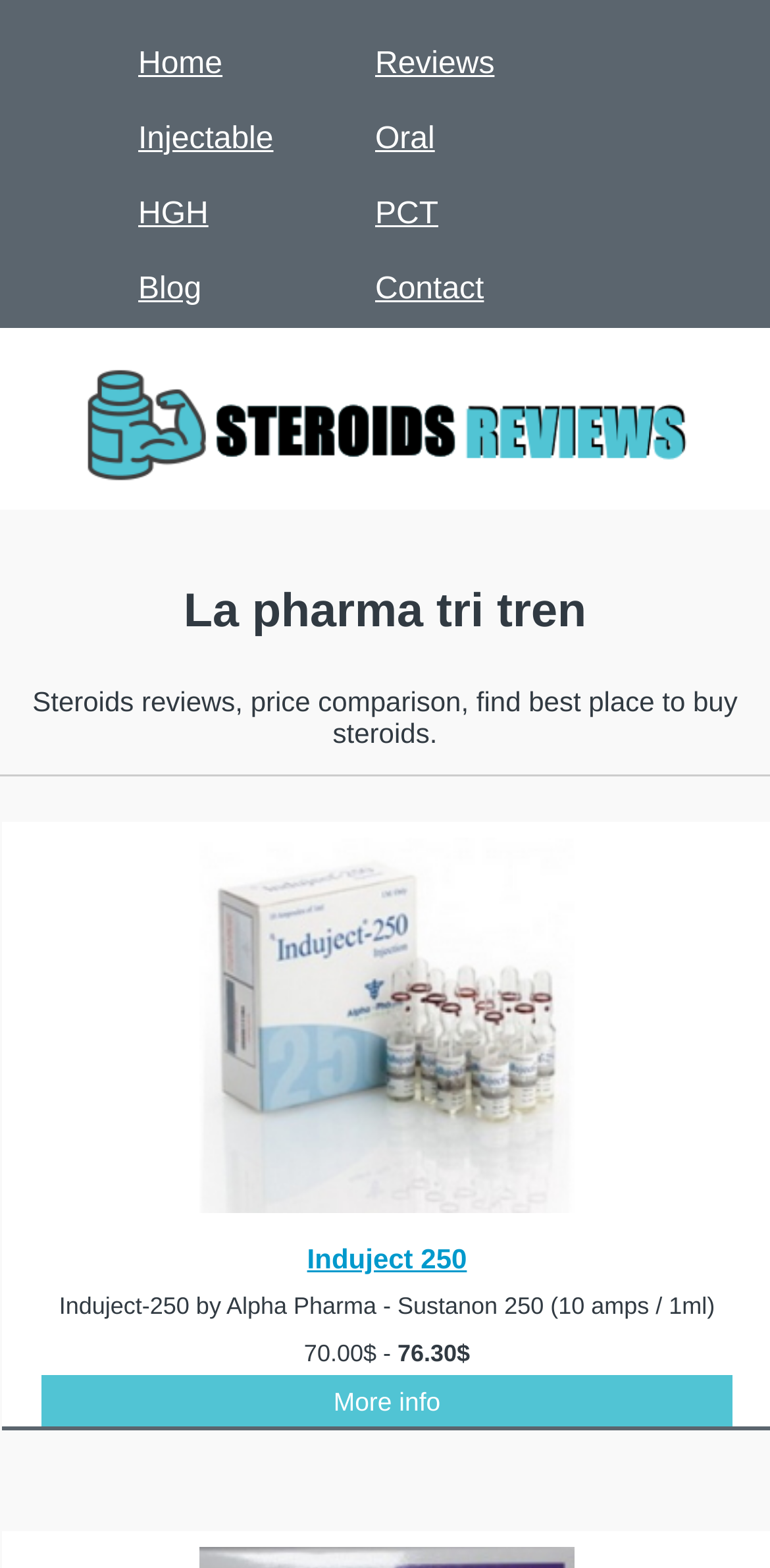Illustrate the webpage with a detailed description.

This webpage is an online shop for anabolic steroids, specifically featuring La Pharma Tri Tren products. At the top of the page, there is a navigation menu with links to various sections, including Home, Reviews, Injectable, Oral, HGH, PCT, Blog, and Contact. 

Below the navigation menu, there is a logo of the shop, which is an image with a link to the homepage. 

Underneath the logo, there is a heading that reads "La pharma tri tren" in a prominent font. Below the heading, there is a brief description of the shop, stating that it offers steroids reviews, price comparisons, and helps customers find the best place to buy steroids.

Further down the page, there is an image of a product called Induject 250, accompanied by a link to more information about the product. There is also a separate section with a "More info" link, which is likely related to the product.

Overall, the webpage appears to be a product page or a landing page for La Pharma Tri Tren anabolic steroids, with a focus on providing information and facilitating purchases.